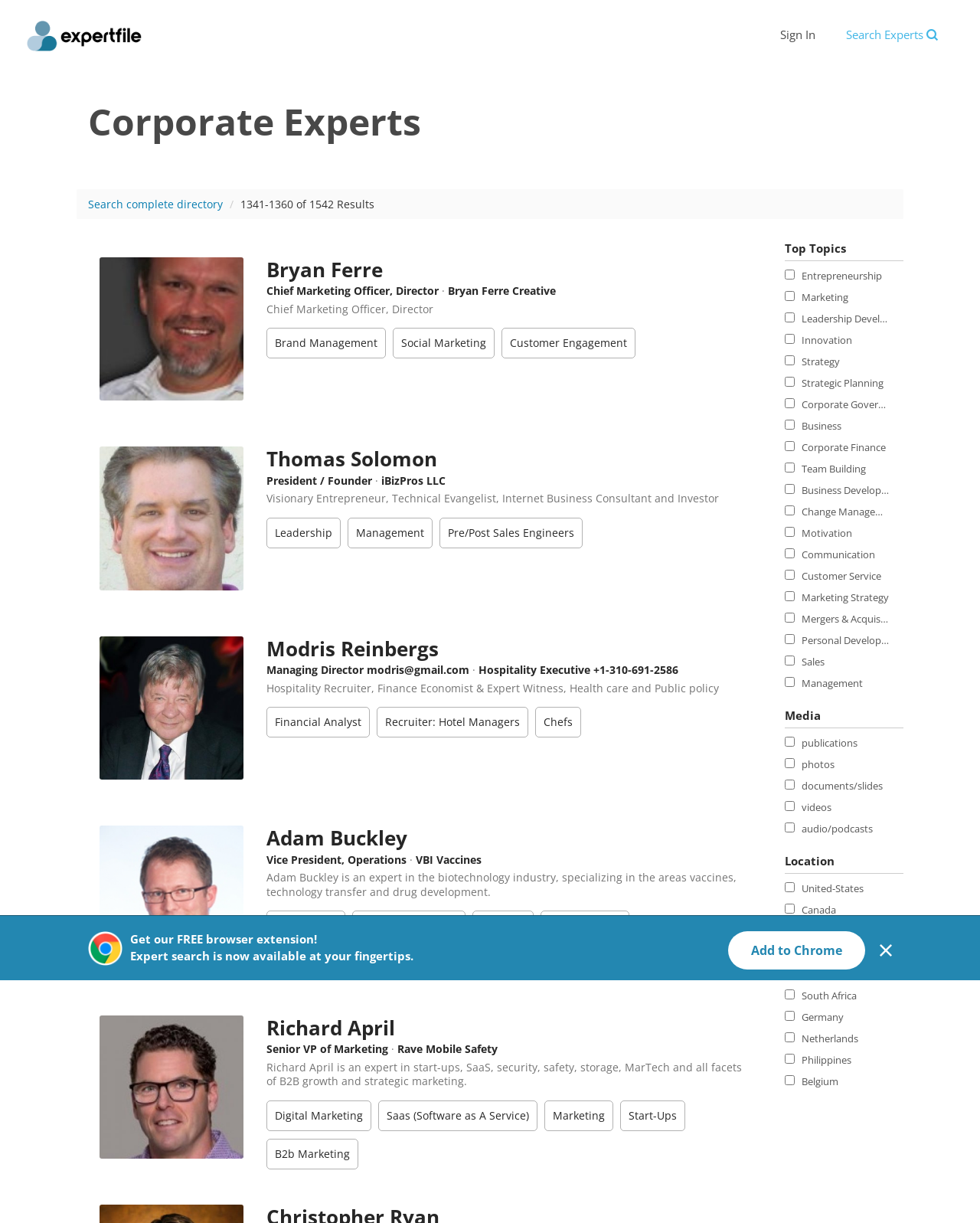Locate and provide the bounding box coordinates for the HTML element that matches this description: "Search complete directory".

[0.09, 0.161, 0.227, 0.173]